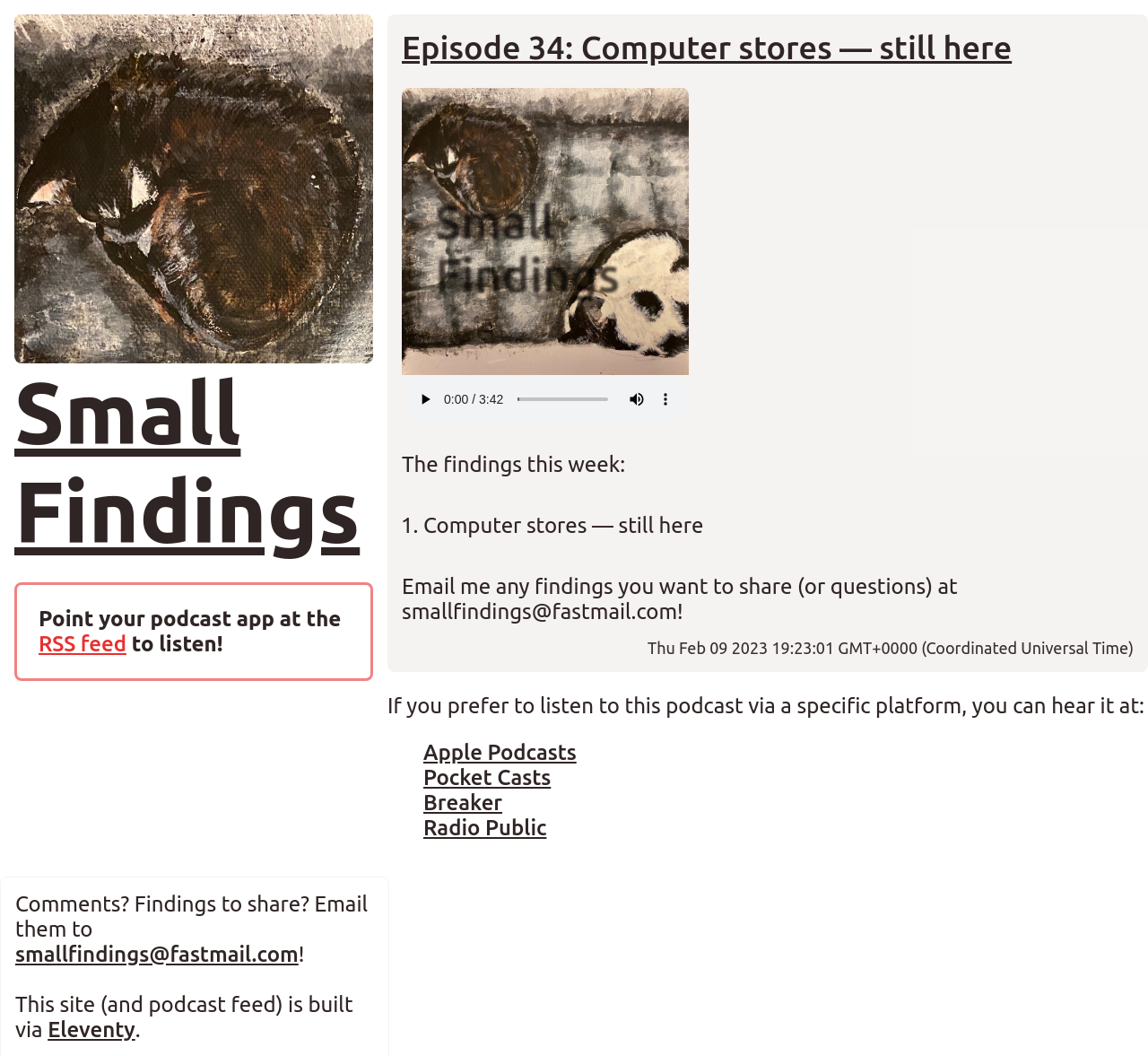Please look at the image and answer the question with a detailed explanation: What is the name of the podcast?

The name of the podcast can be found in the heading element with the text 'Small Findings' at the top of the webpage.